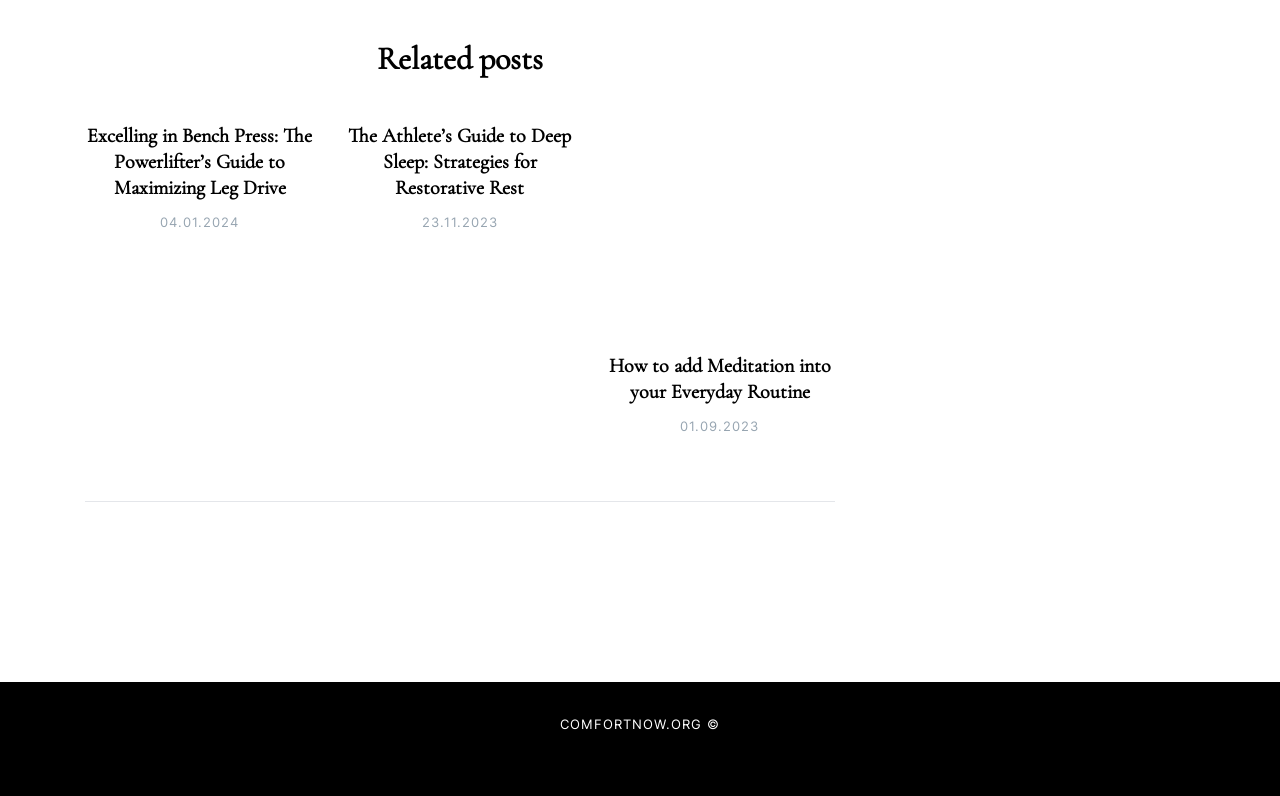Answer in one word or a short phrase: 
What is the date of the second related post?

23.11.2023